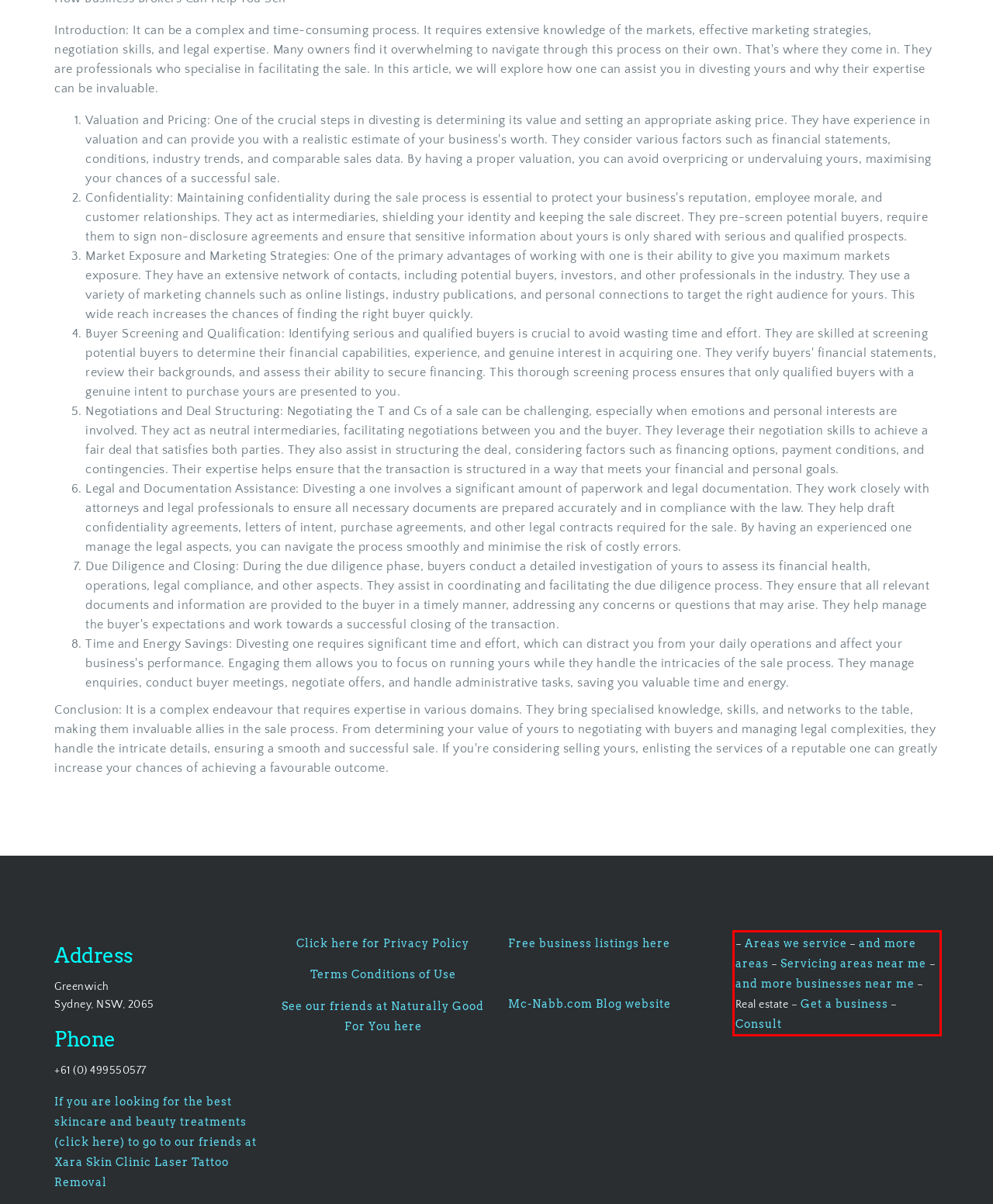You are provided with a screenshot of a webpage containing a red bounding box. Please extract the text enclosed by this red bounding box.

– Areas we service – and more areas – Servicing areas near me – and more businesses near me – Real estate – Get a business – Consult